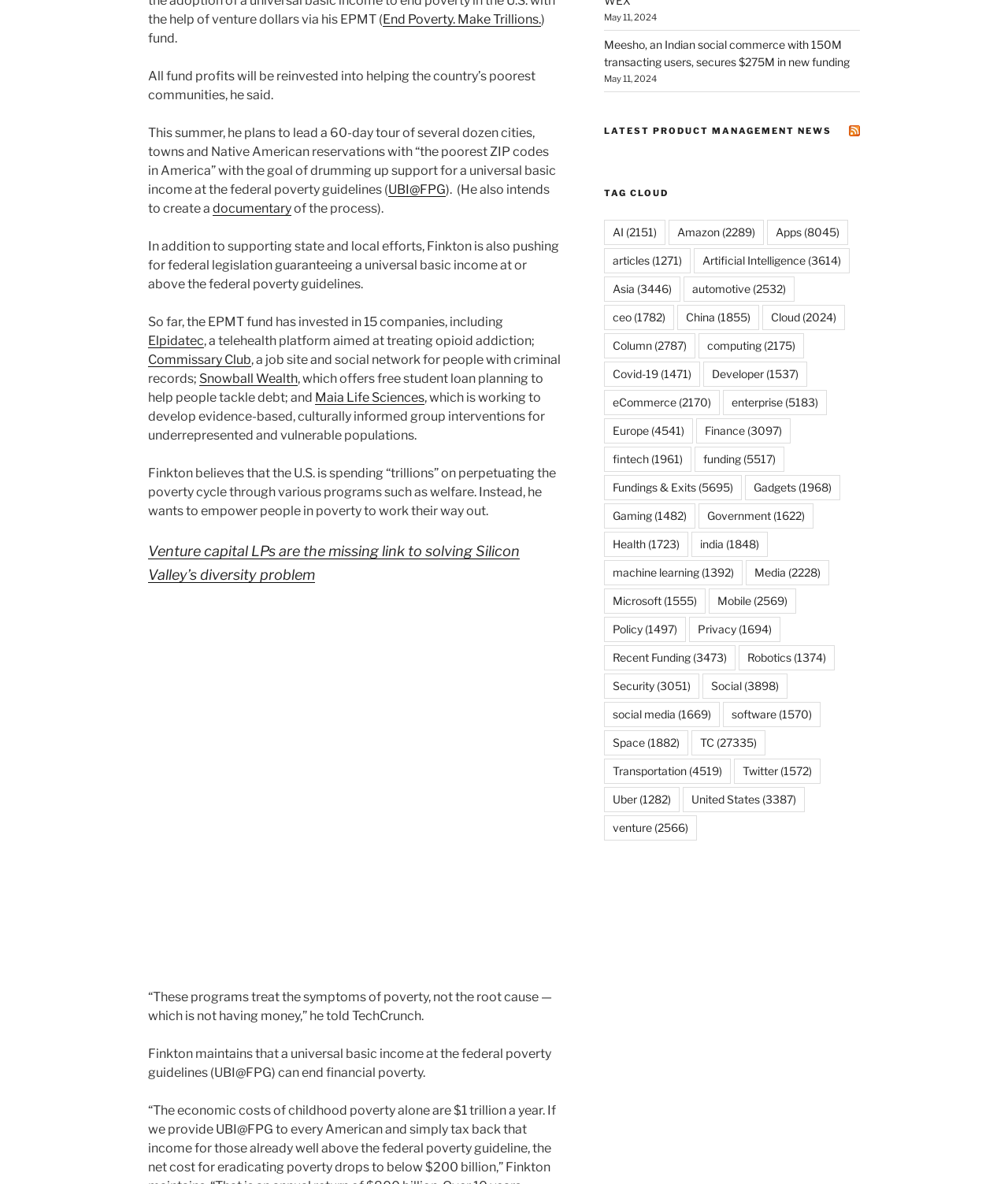Please answer the following question as detailed as possible based on the image: 
What is the name of the fund mentioned in the article?

The article mentions a fund called EPMT fund, which is investing in companies to help the country's poorest communities.